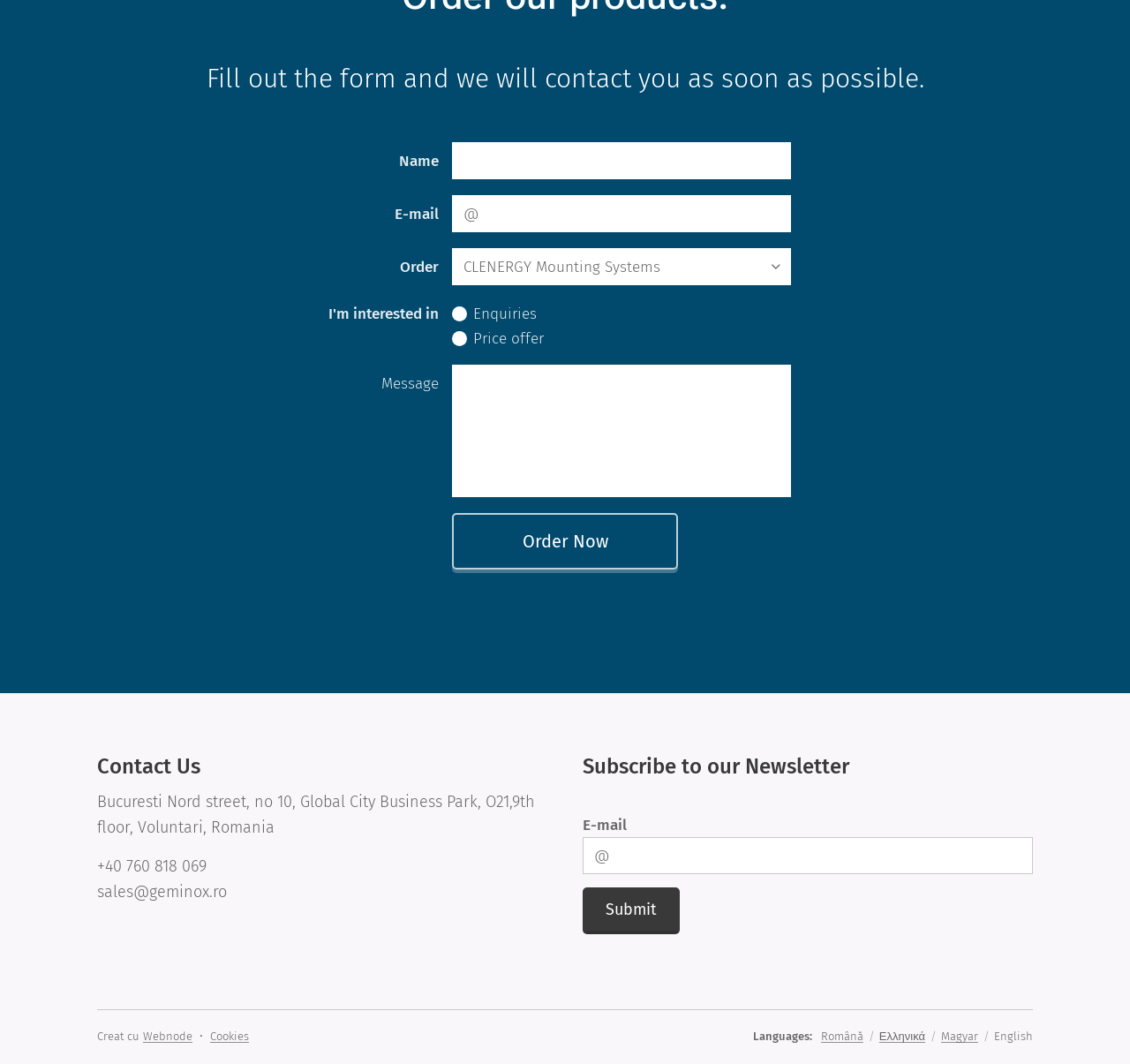What is the address of the company?
Refer to the image and provide a one-word or short phrase answer.

Bucuresti Nord street, no 10, Romania